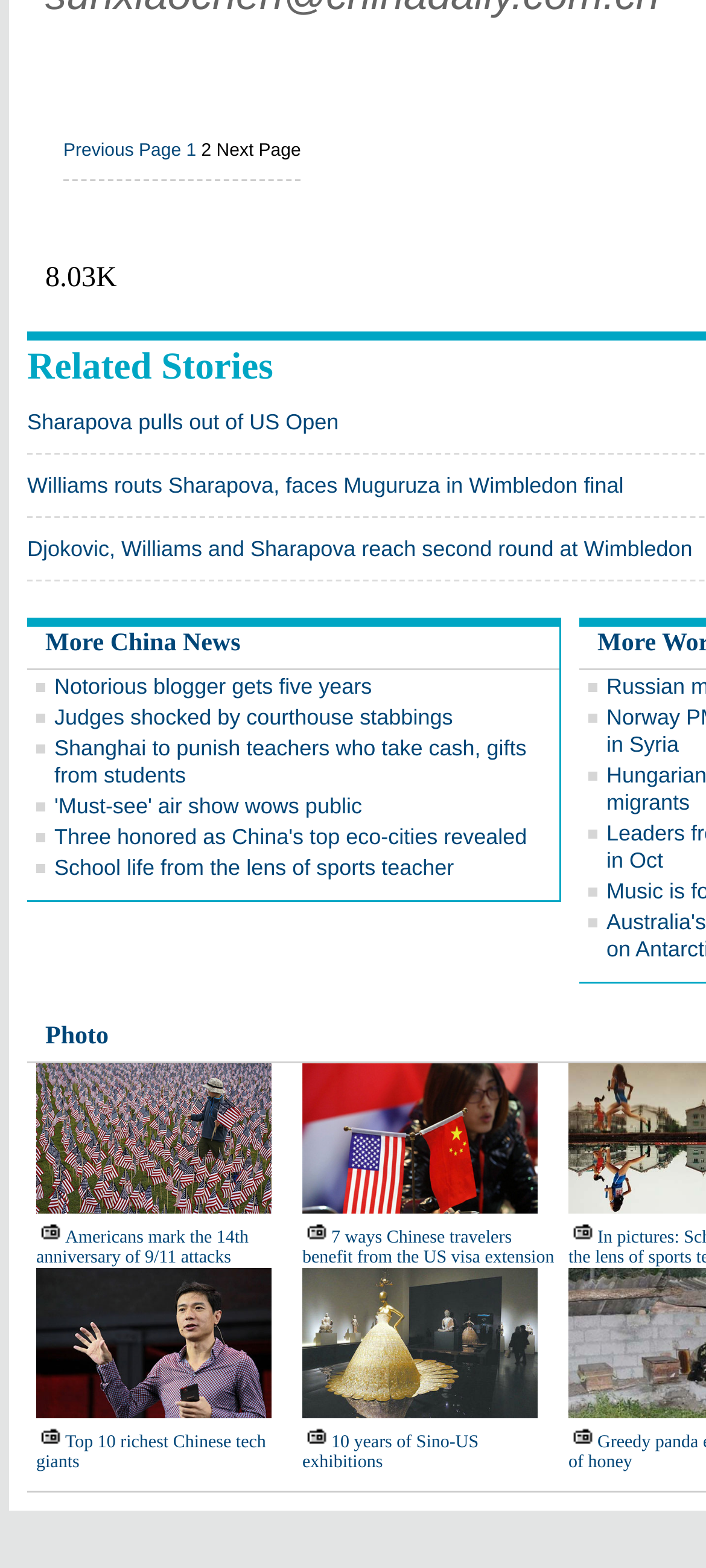How many pages of news articles are there?
Please answer the question with as much detail as possible using the screenshot.

I found links labeled 'Previous Page' and '1', which suggests that there are multiple pages of news articles, and the current page is the first one.